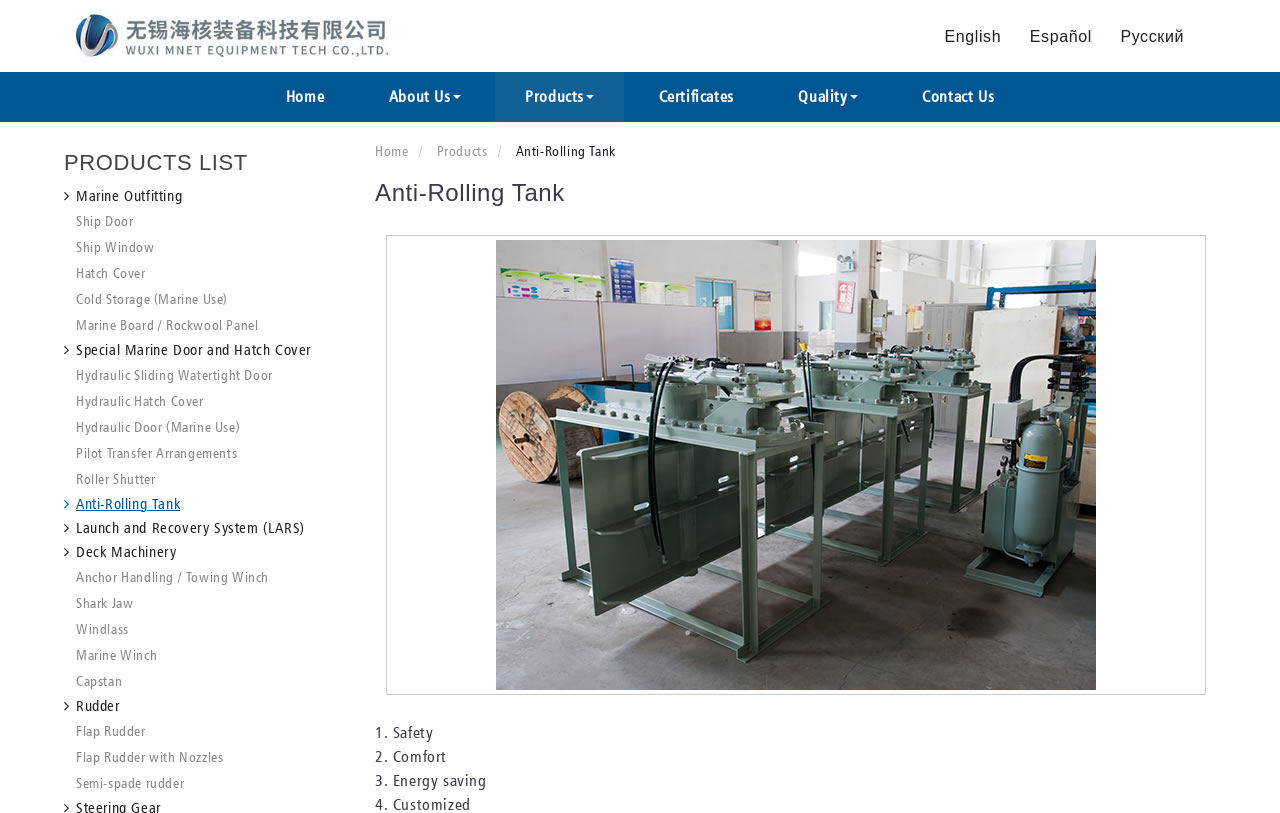Find the bounding box coordinates of the area that needs to be clicked in order to achieve the following instruction: "View Certificates". The coordinates should be specified as four float numbers between 0 and 1, i.e., [left, top, right, bottom].

[0.491, 0.088, 0.597, 0.15]